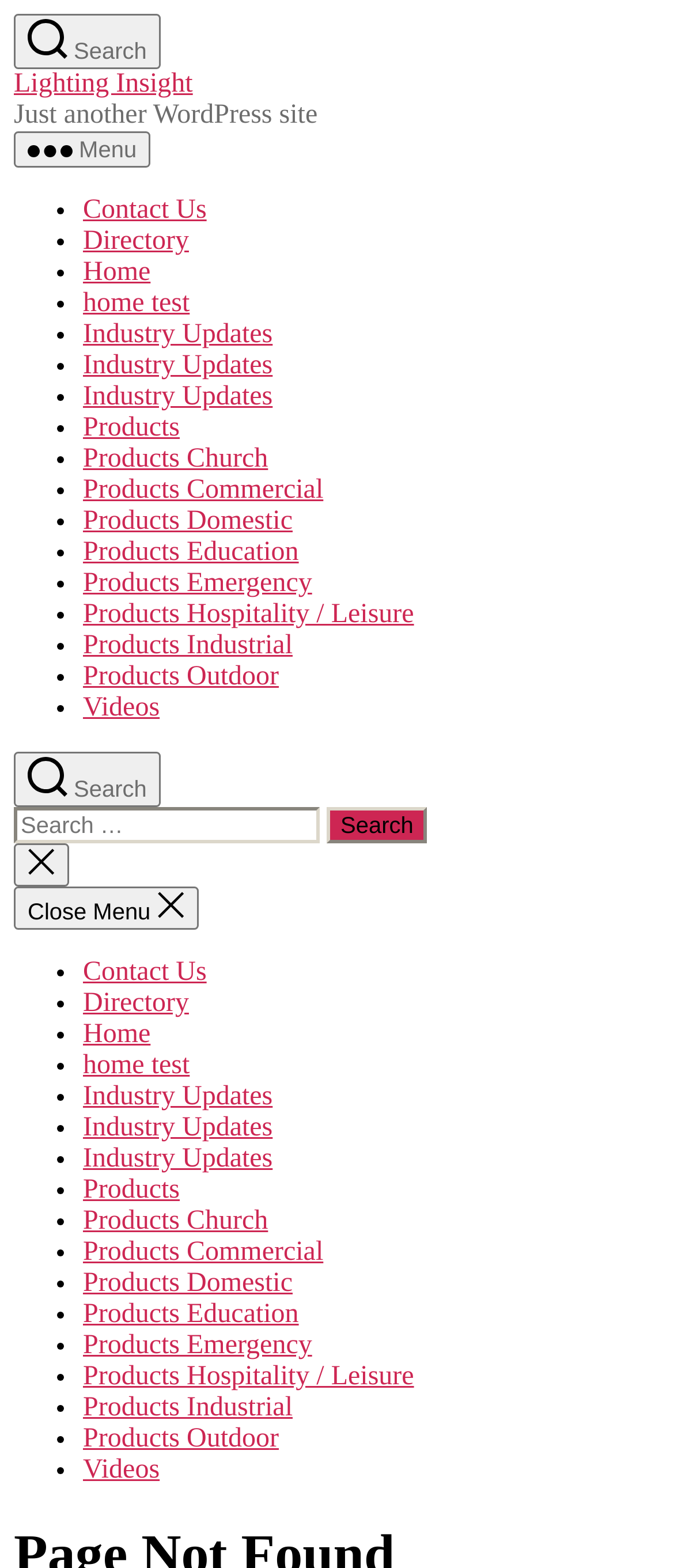Describe in detail what you see on the webpage.

This webpage is a "Page not found" error page from Lighting Insight, a WordPress site. At the top, there is a link to "Skip to the content" and a search button. Below that, there is a button to toggle the menu and a link to "Lighting Insight" with a description "Just another WordPress site".

The main navigation menu is a horizontal list with 17 items, including "Contact Us", "Directory", "Home", "home test", "Industry Updates" (appearing three times), "Products", "Products Church", "Products Commercial", "Products Domestic", "Products Education", "Products Emergency", "Products Hospitality / Leisure", "Products Industrial", "Products Outdoor", and "Videos". Each item in the list is preceded by a bullet point.

Below the navigation menu, there is a search bar with a search button and a button to close the search. There is also a button to close the menu.

At the bottom of the page, there is a mobile navigation menu with the same items as the main navigation menu, but in a vertical list.